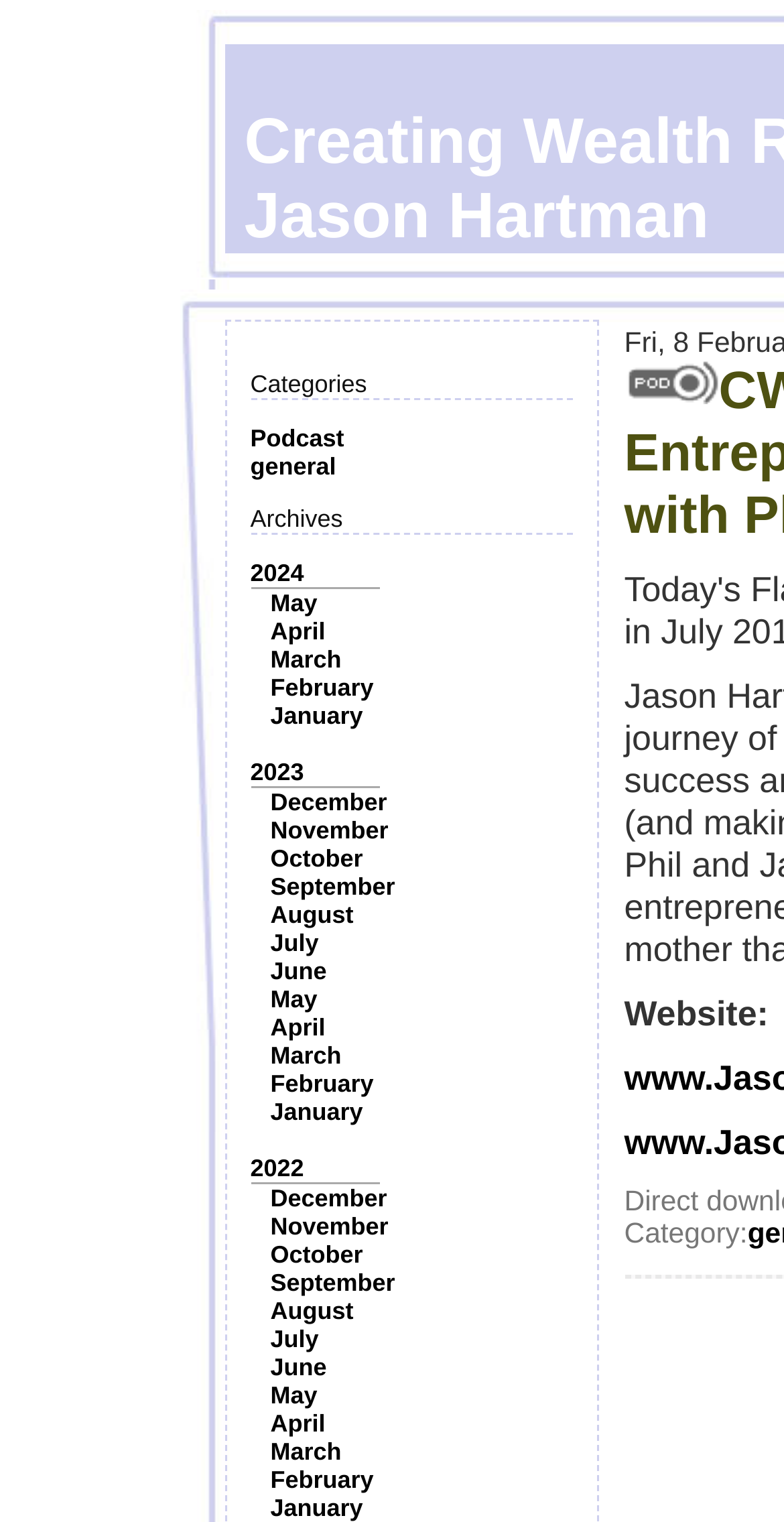Determine the bounding box coordinates for the HTML element mentioned in the following description: "October". The coordinates should be a list of four floats ranging from 0 to 1, represented as [left, top, right, bottom].

[0.345, 0.815, 0.463, 0.834]